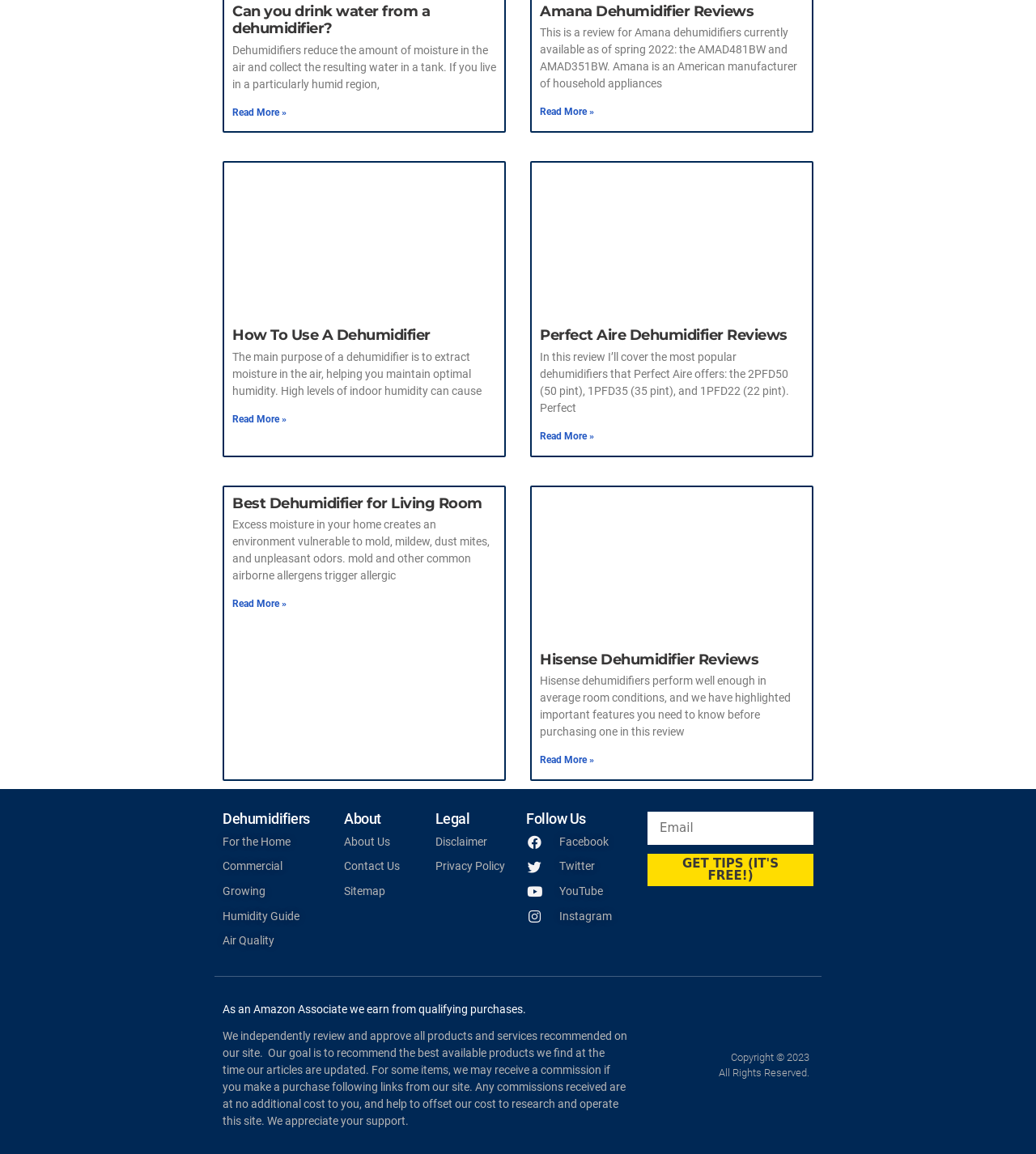Give the bounding box coordinates for the element described as: "Best Dehumidifier for Living Room".

[0.224, 0.428, 0.465, 0.444]